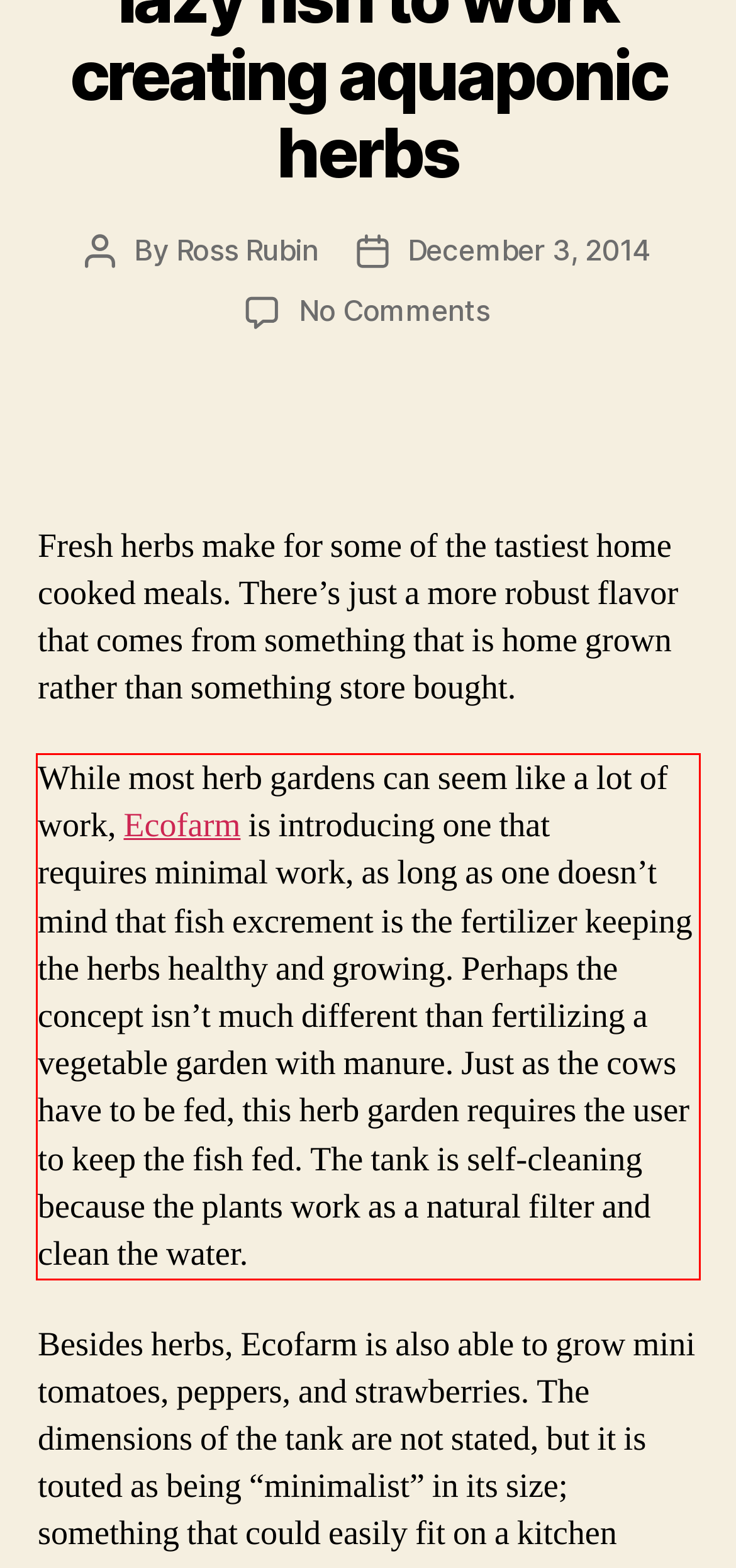Your task is to recognize and extract the text content from the UI element enclosed in the red bounding box on the webpage screenshot.

While most herb gardens can seem like a lot of work, Ecofarm is introducing one that requires minimal work, as long as one doesn’t mind that fish excrement is the fertilizer keeping the herbs healthy and growing. Perhaps the concept isn’t much different than fertilizing a vegetable garden with manure. Just as the cows have to be fed, this herb garden requires the user to keep the fish fed. The tank is self-cleaning because the plants work as a natural filter and clean the water.